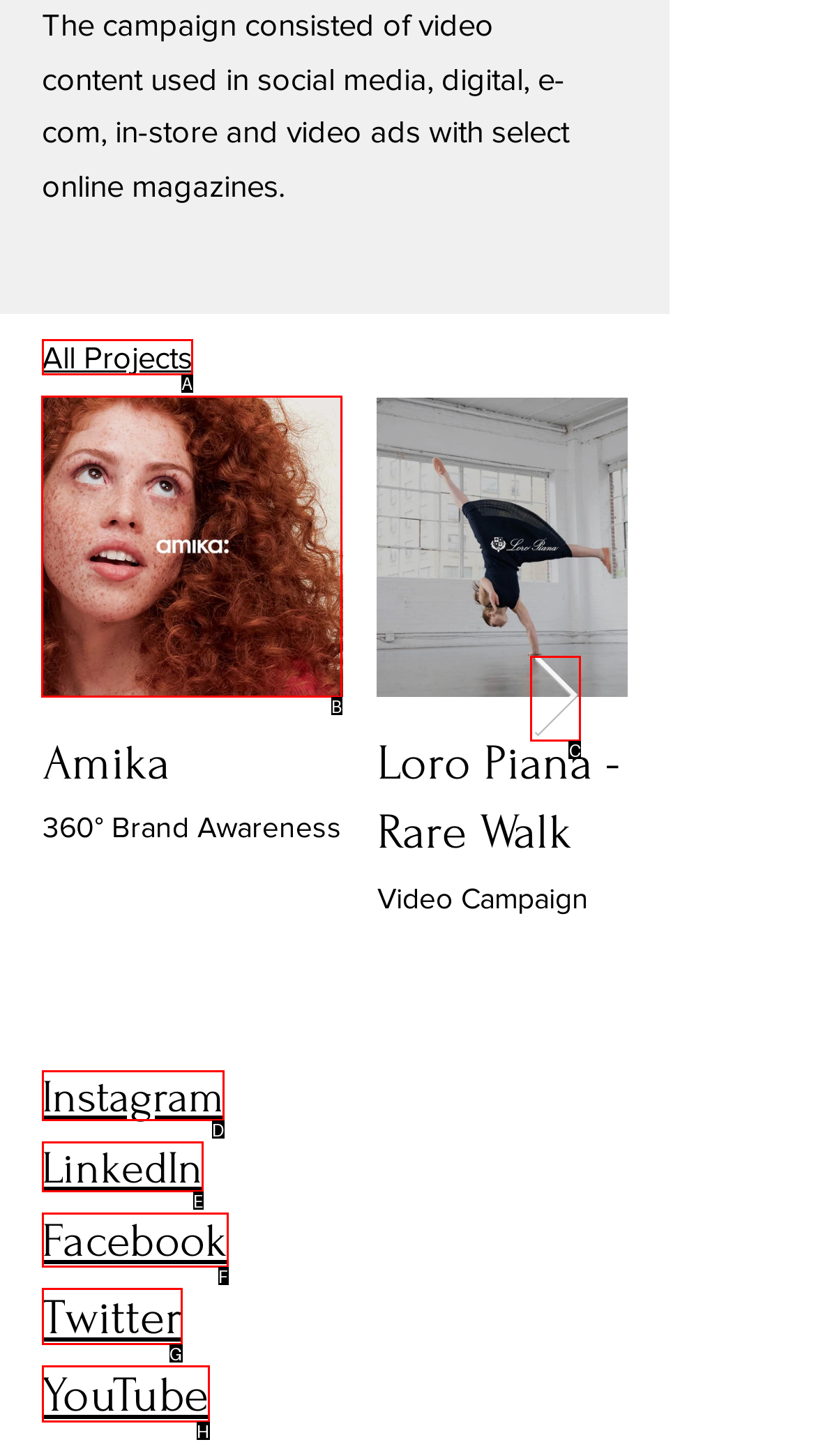Identify the letter of the correct UI element to fulfill the task: Open Amika_RXM_Cover image from the given options in the screenshot.

B